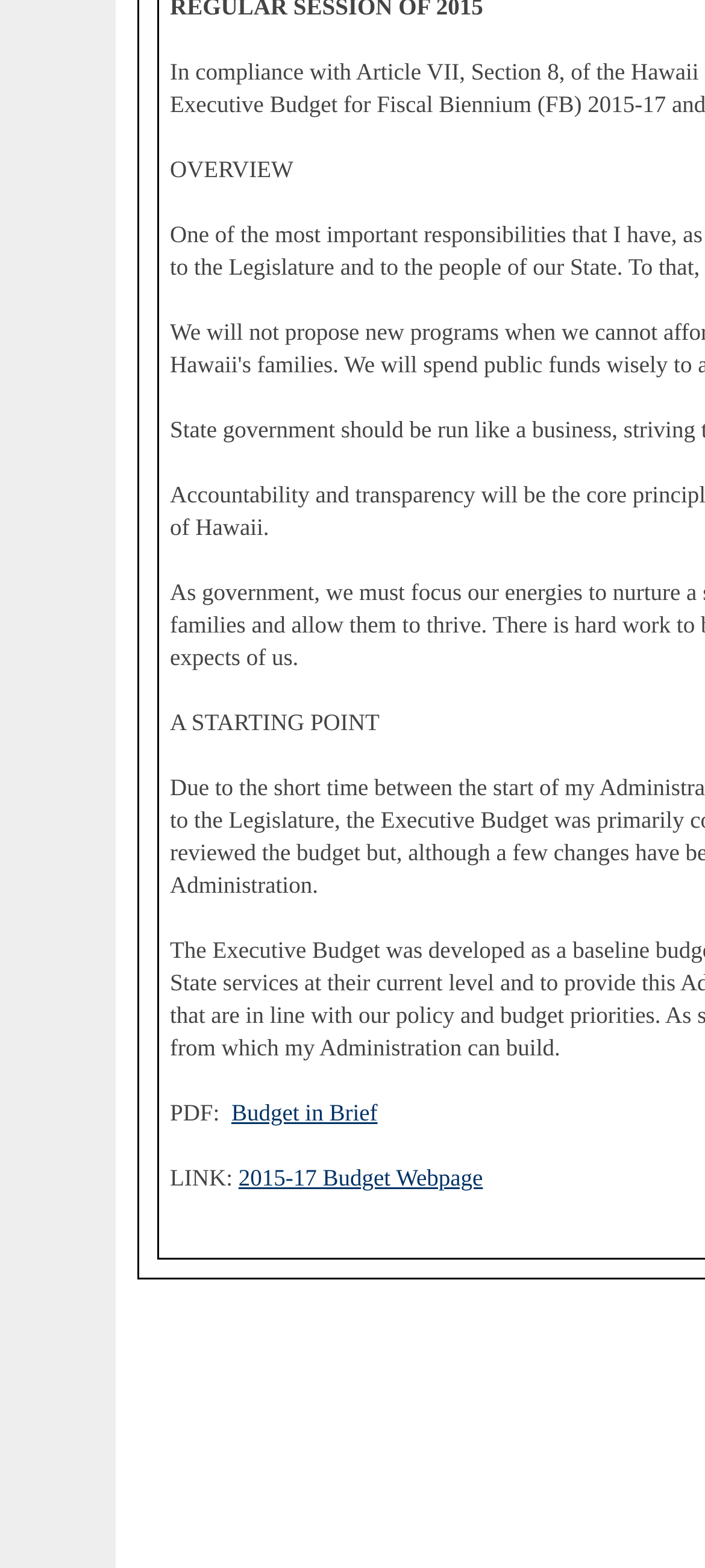Highlight the bounding box of the UI element that corresponds to this description: "Budget in Brief".

[0.328, 0.702, 0.536, 0.718]